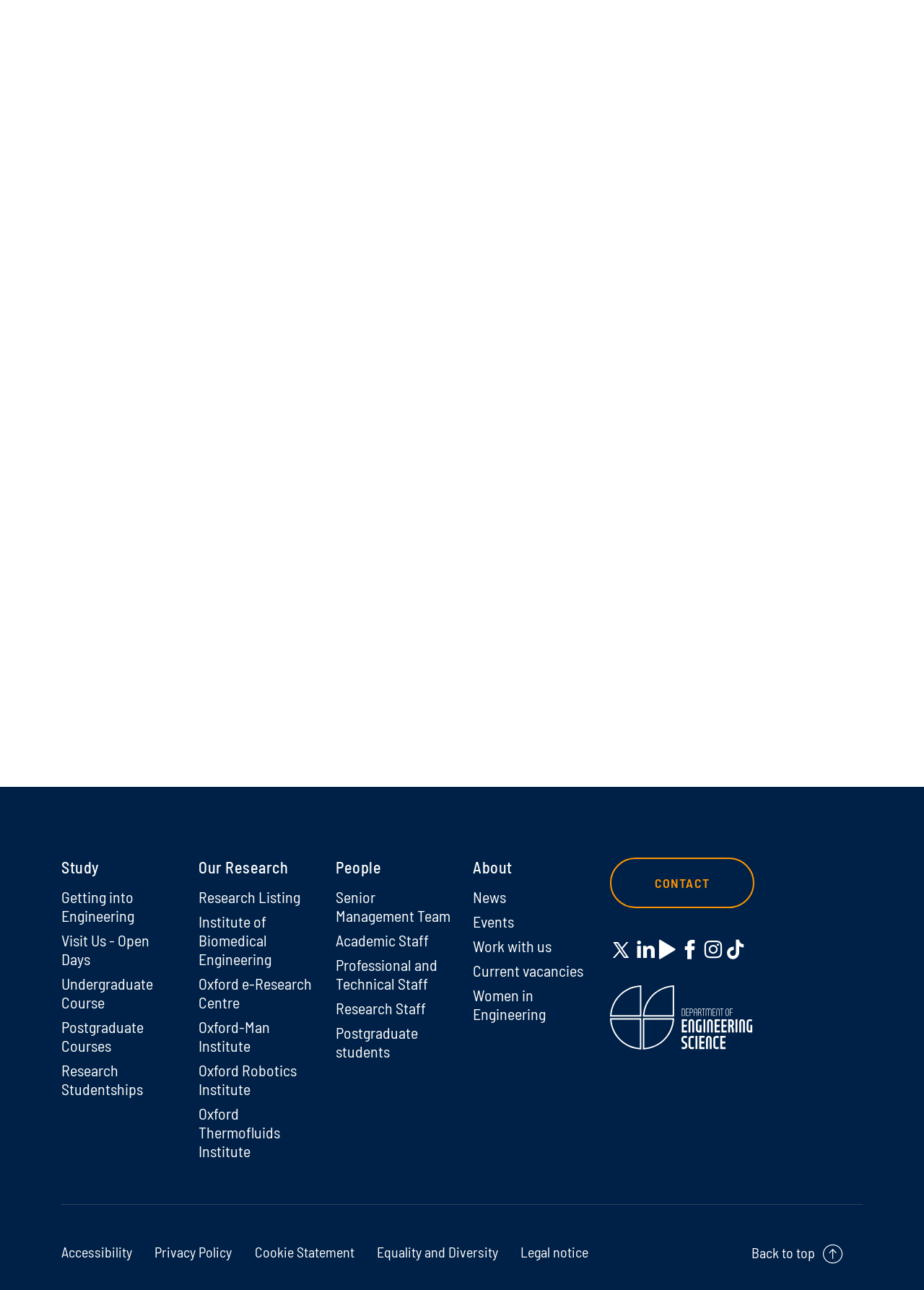What are the social media platforms linked on the webpage?
Look at the screenshot and respond with one word or a short phrase.

LinkedIn, YouTube, Facebook, Instagram, TikTok